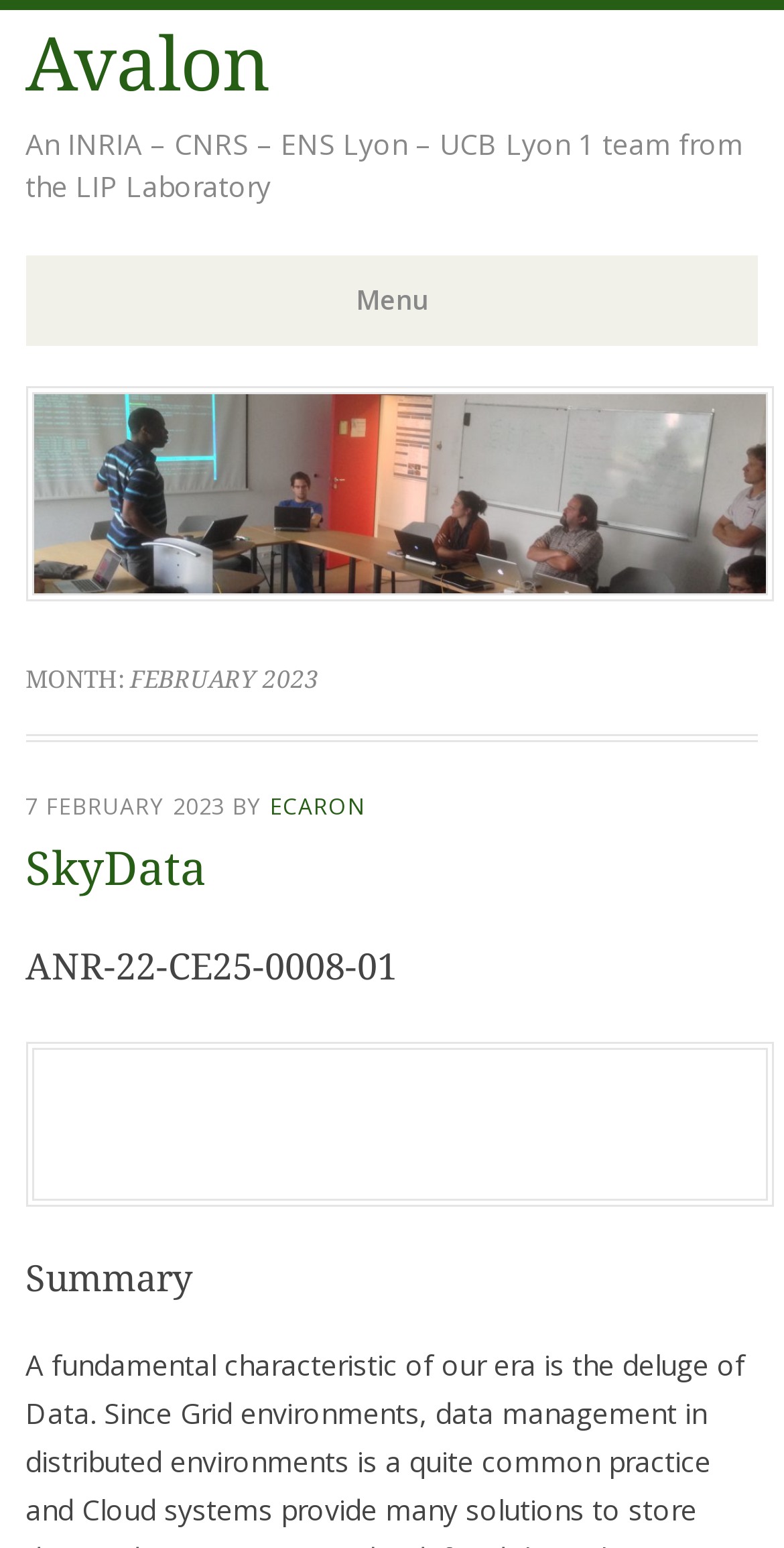What is the name of the logo image?
Provide a concise answer using a single word or phrase based on the image.

Logo SkyData